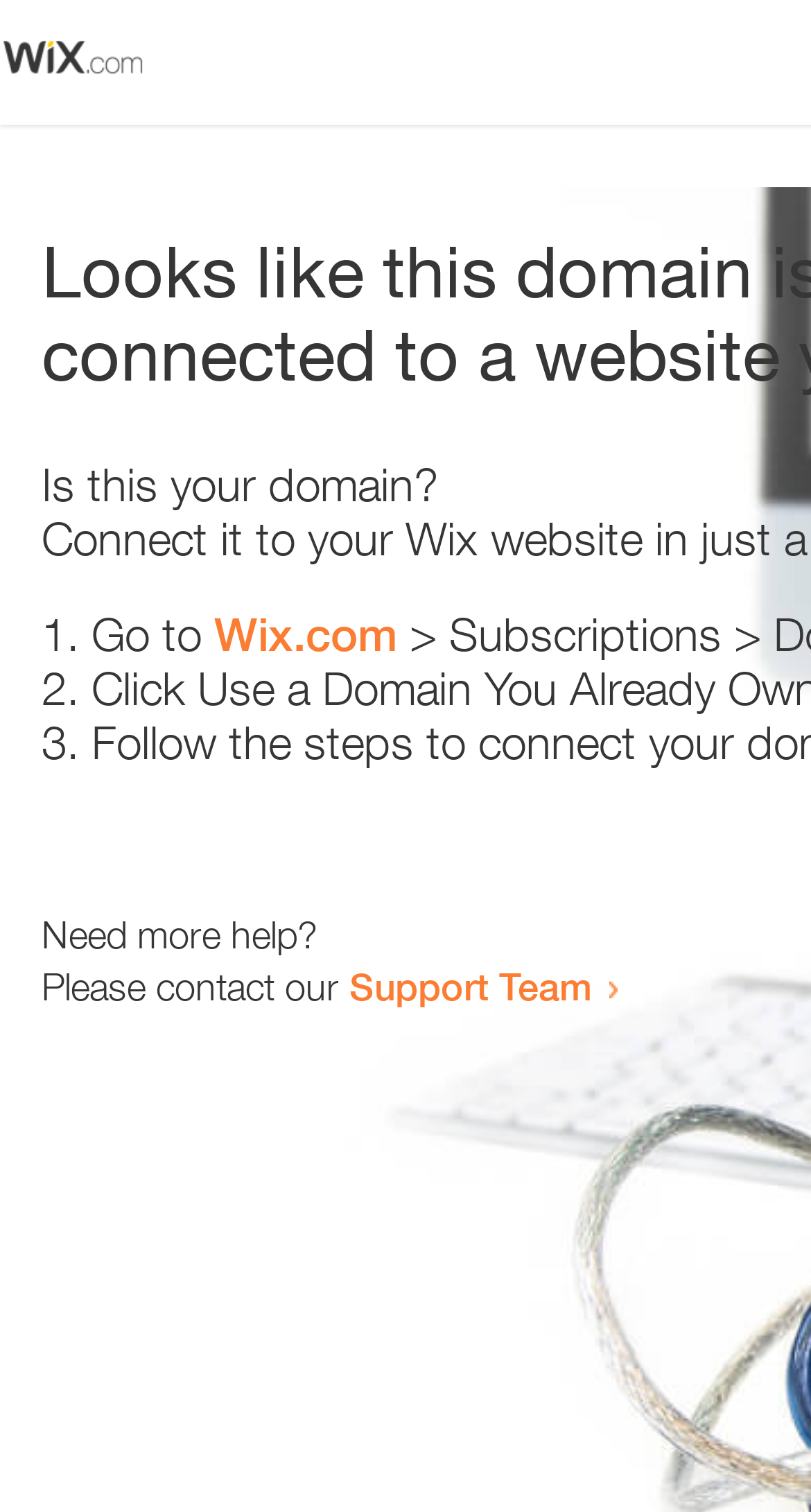Please answer the following query using a single word or phrase: 
What is the domain being referred to?

Wix.com